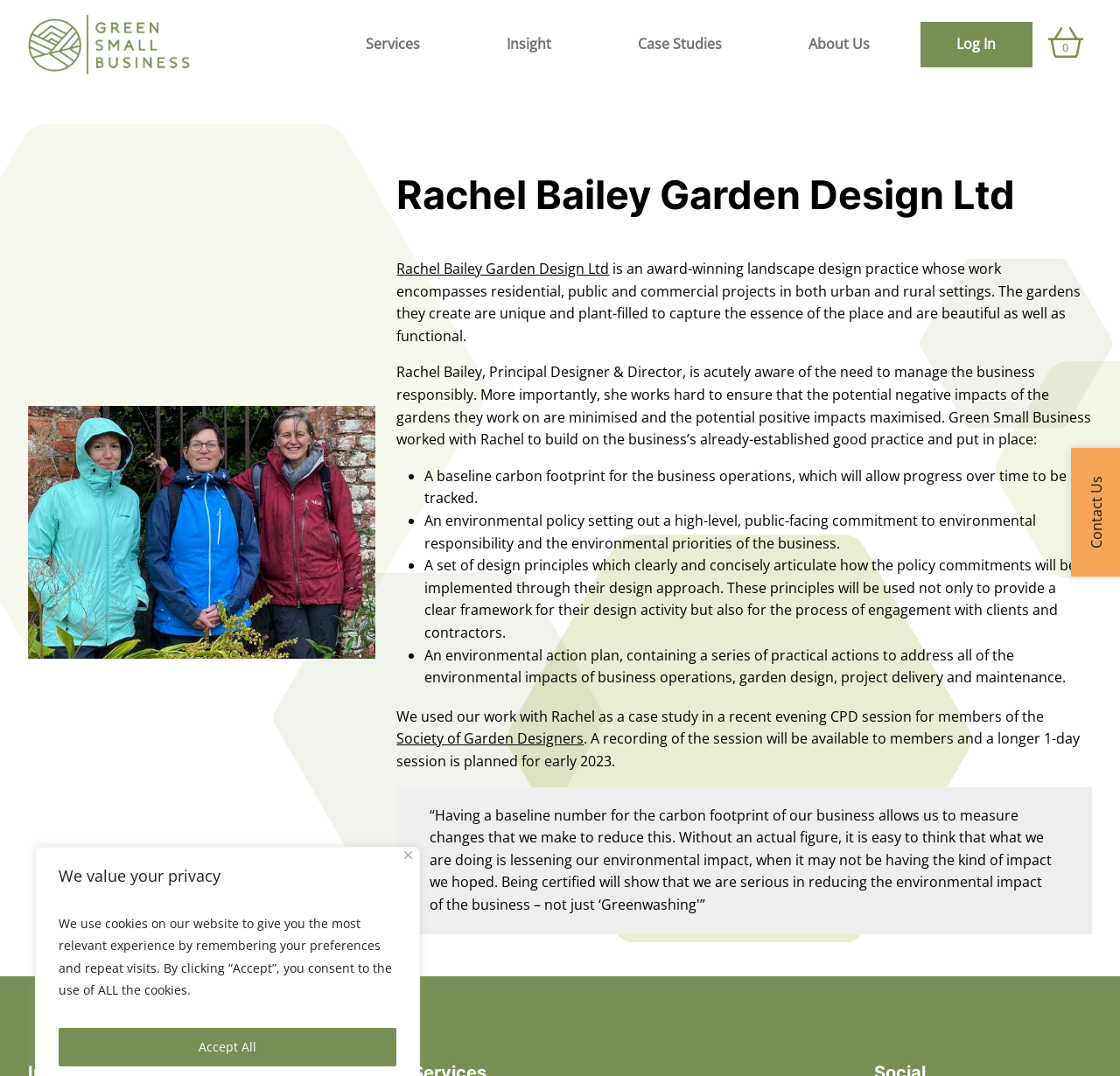Locate the bounding box coordinates of the element's region that should be clicked to carry out the following instruction: "View shopping cart". The coordinates need to be four float numbers between 0 and 1, i.e., [left, top, right, bottom].

[0.936, 0.025, 0.967, 0.058]